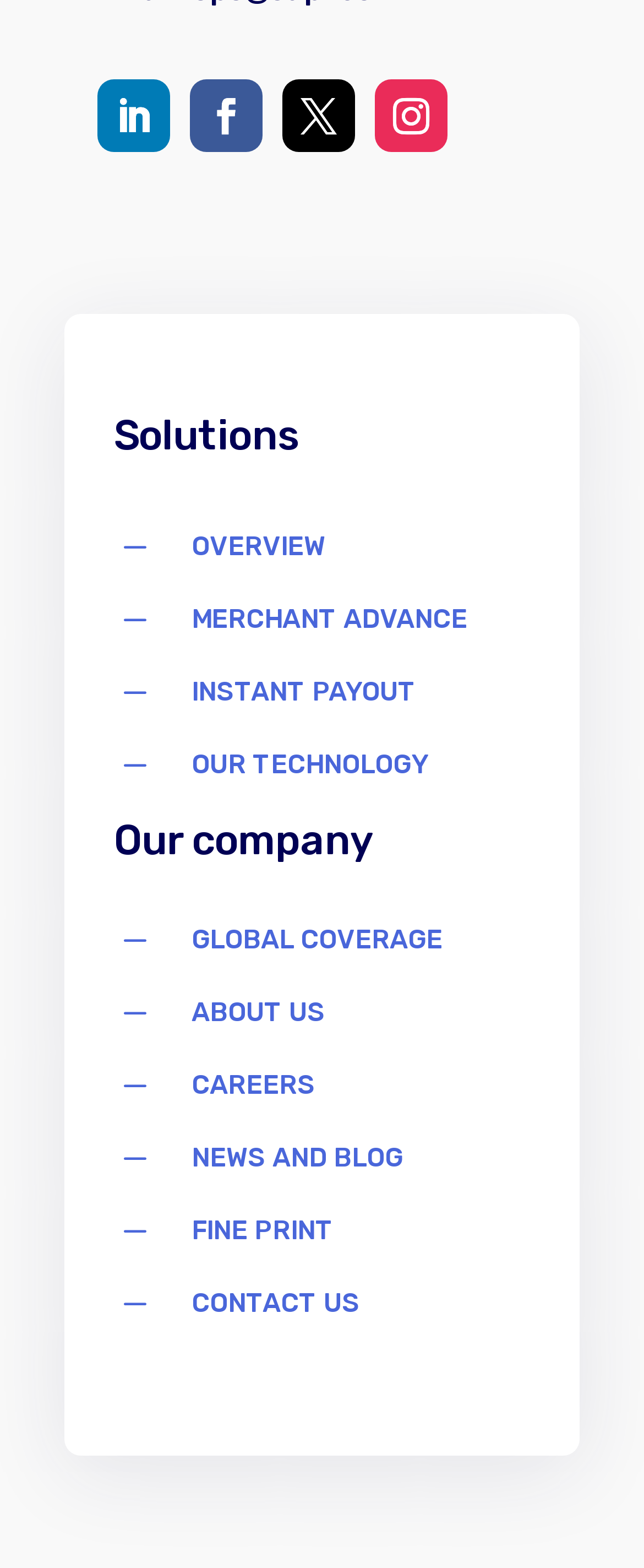Provide a short answer to the following question with just one word or phrase: What is the last item in the list of solutions?

OUR TECHNOLOGY